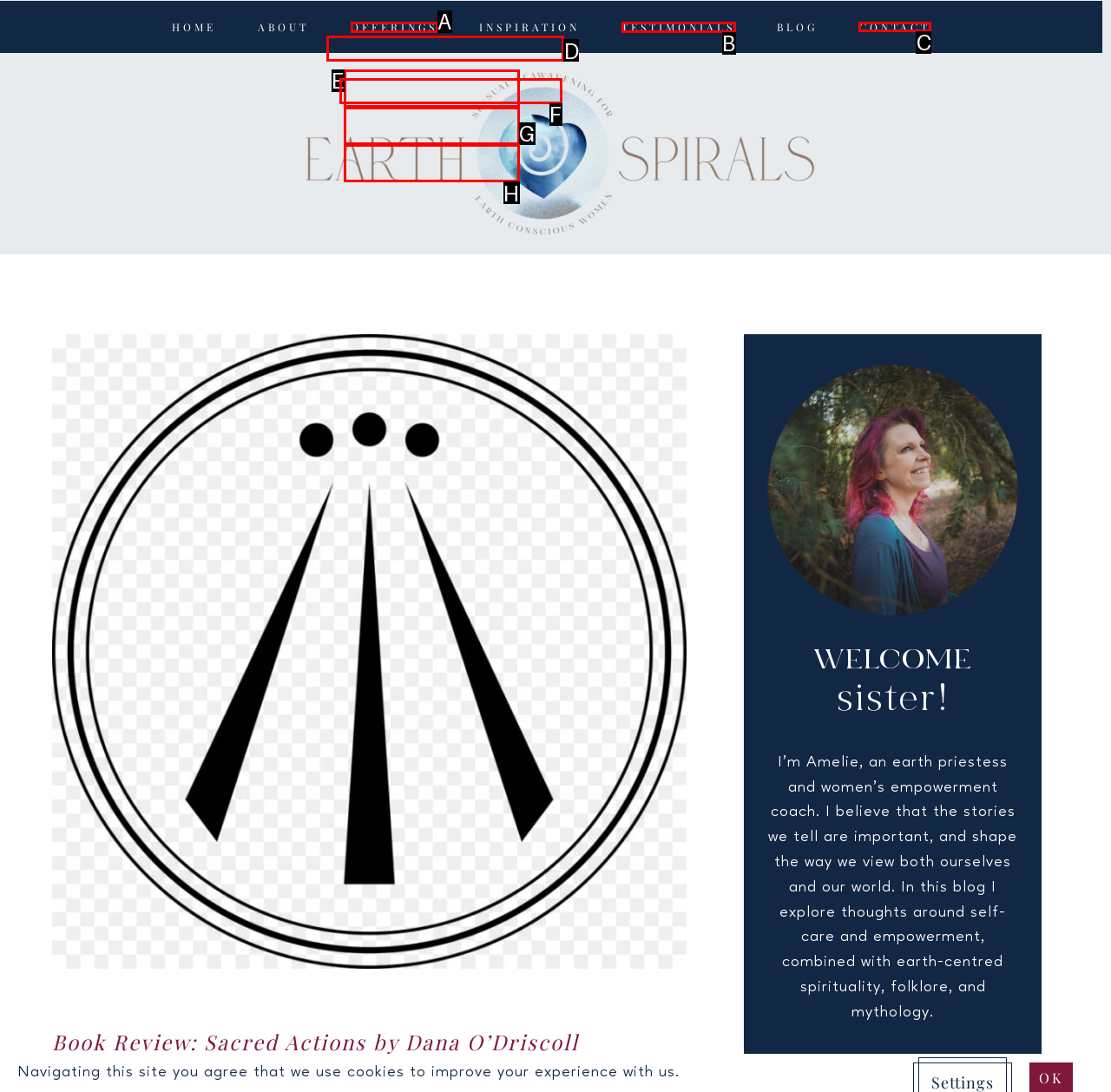Tell me which one HTML element I should click to complete the following task: Click the 'CONTACT' link Answer with the option's letter from the given choices directly.

C